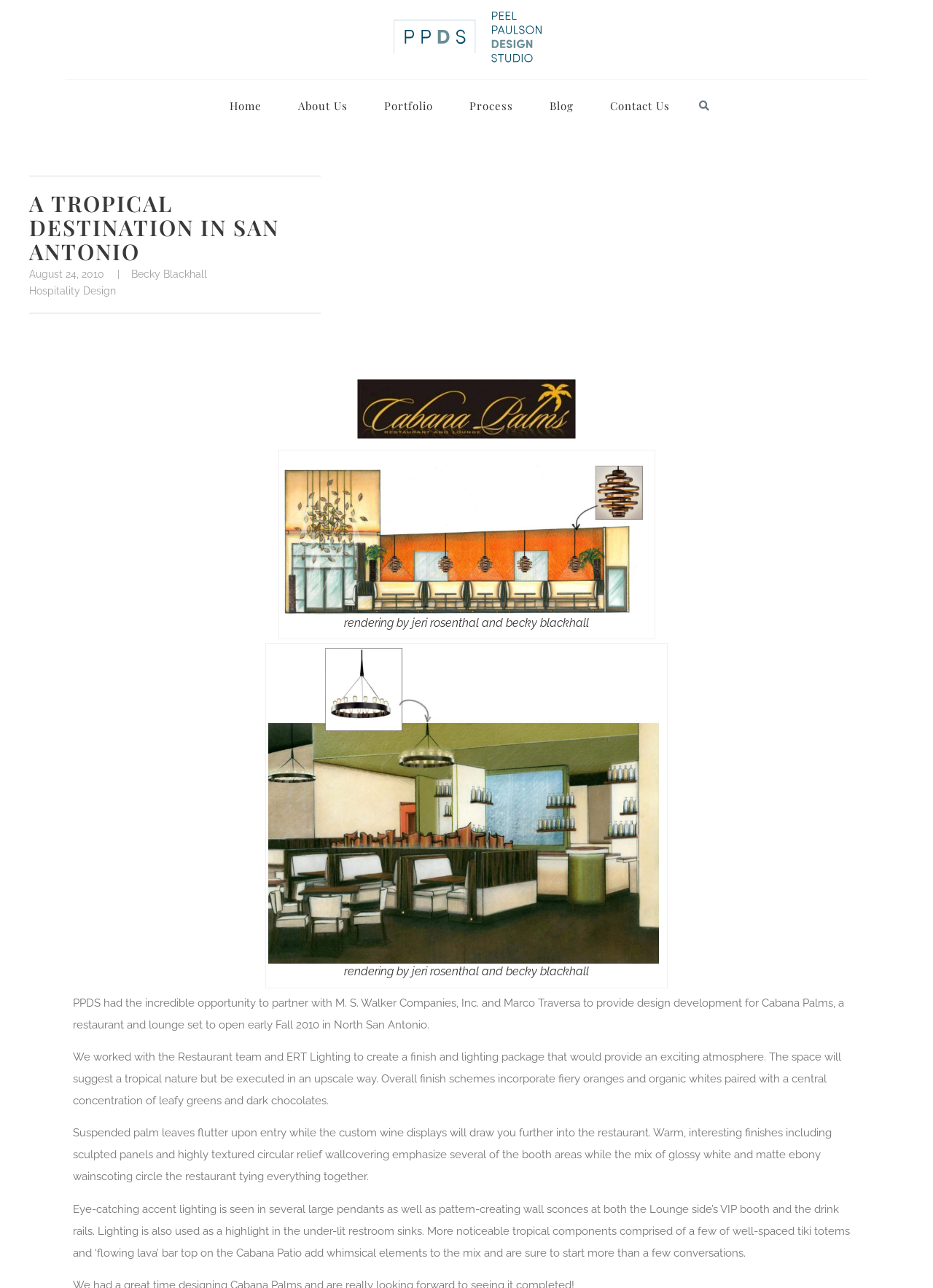What is the color scheme of the restaurant?
Look at the image and answer with only one word or phrase.

Fiery oranges, organic whites, leafy greens, and dark chocolates